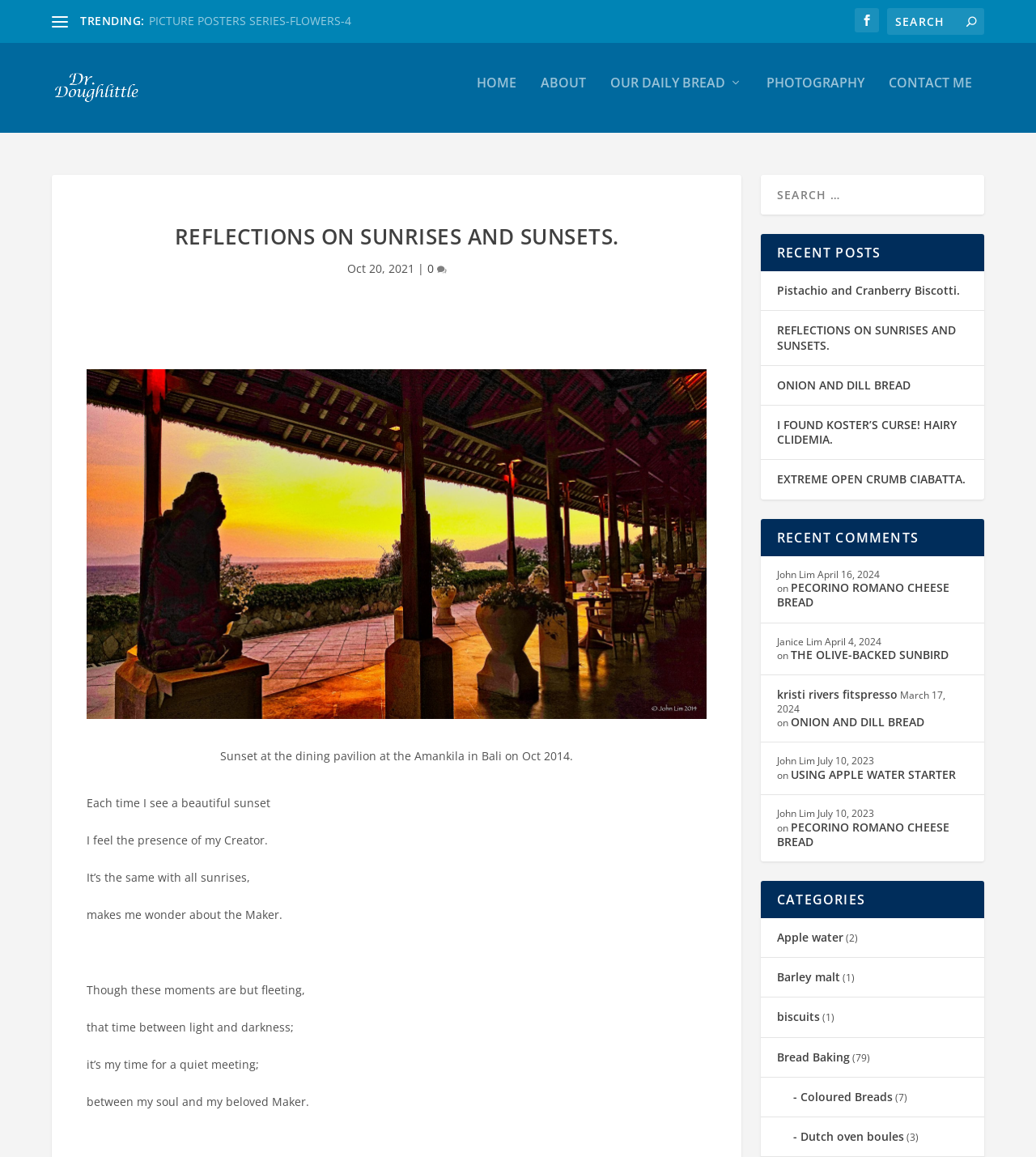Identify the main title of the webpage and generate its text content.

REFLECTIONS ON SUNRISES AND SUNSETS.